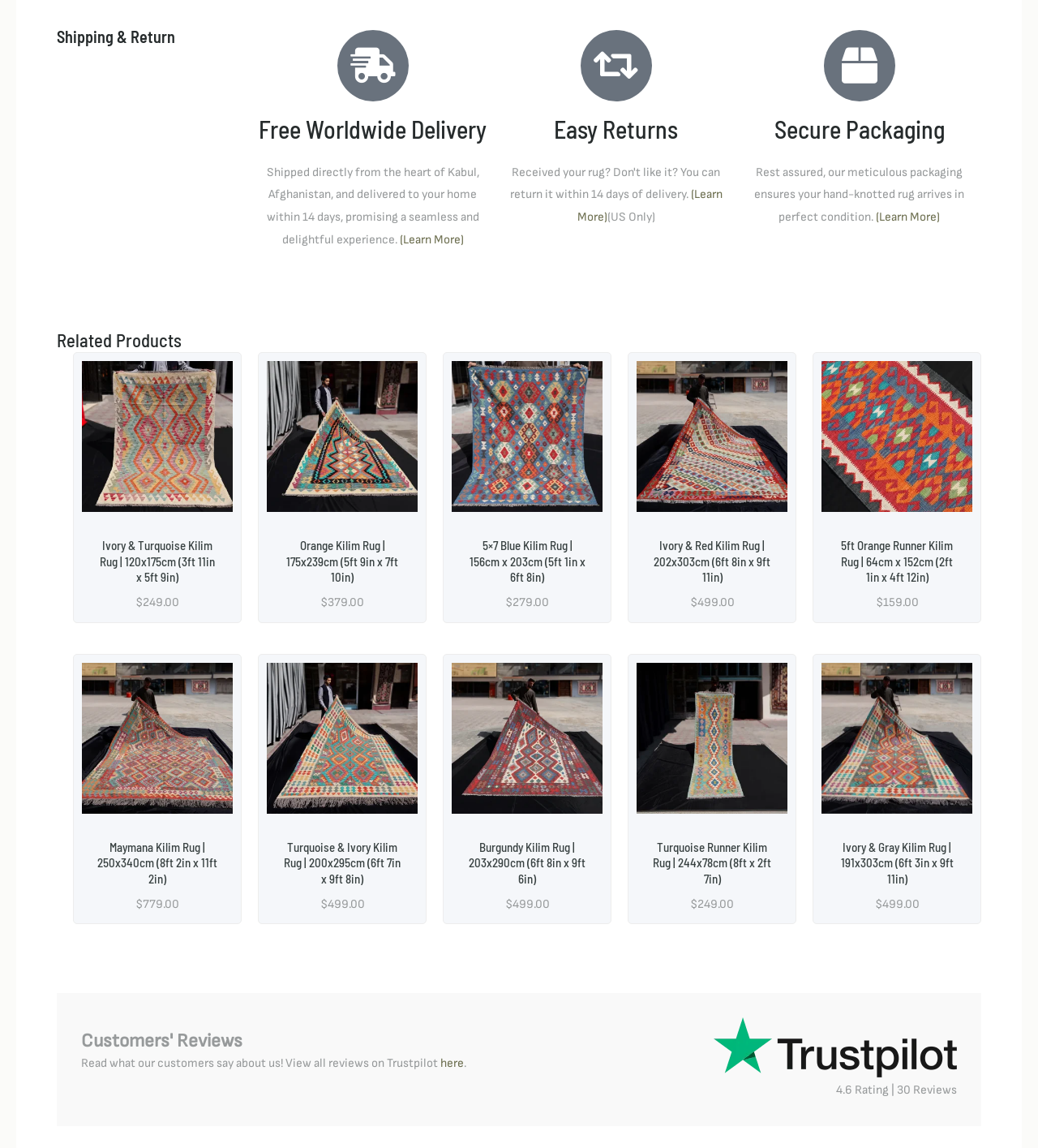What is the price of the 4x6 Ivory & Turquoise Kilim Rug?
Observe the image and answer the question with a one-word or short phrase response.

$249.00